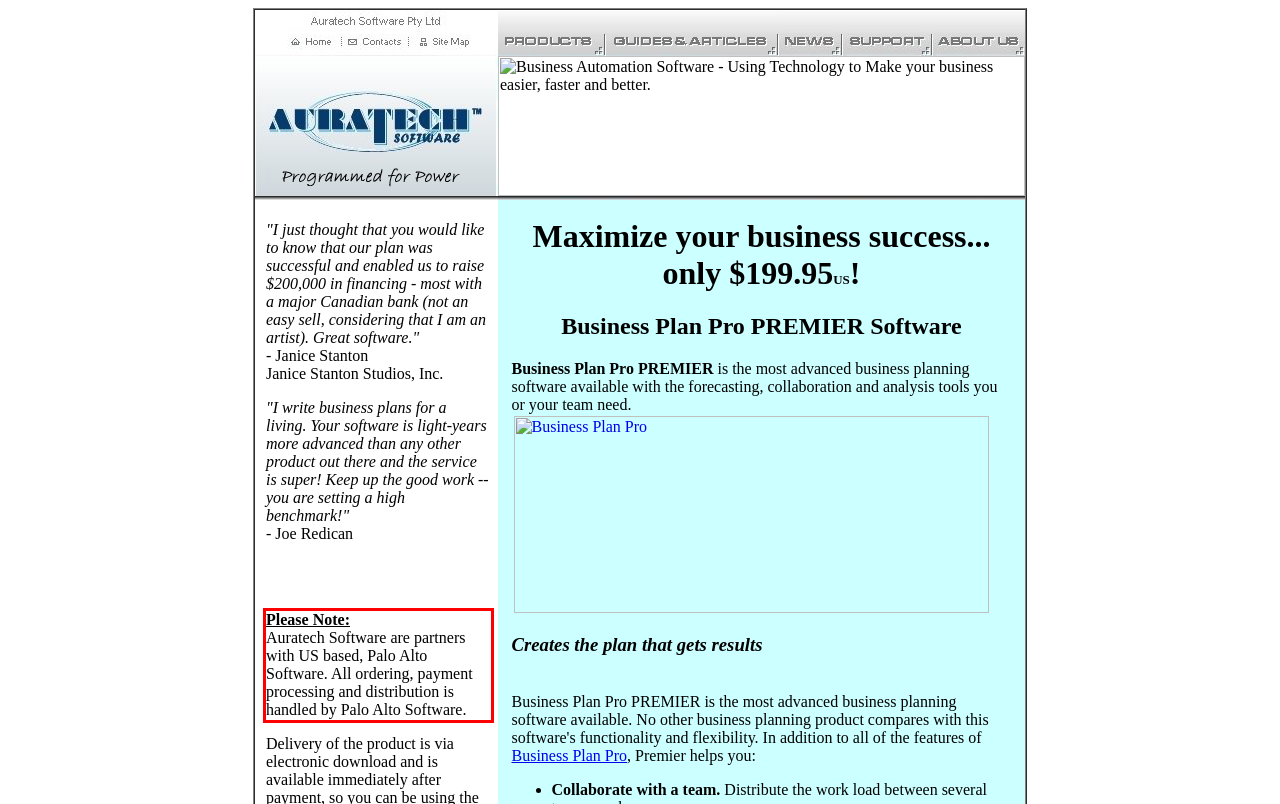Identify the text inside the red bounding box in the provided webpage screenshot and transcribe it.

Please Note: Auratech Software are partners with US based, Palo Alto Software. All ordering, payment processing and distribution is handled by Palo Alto Software.